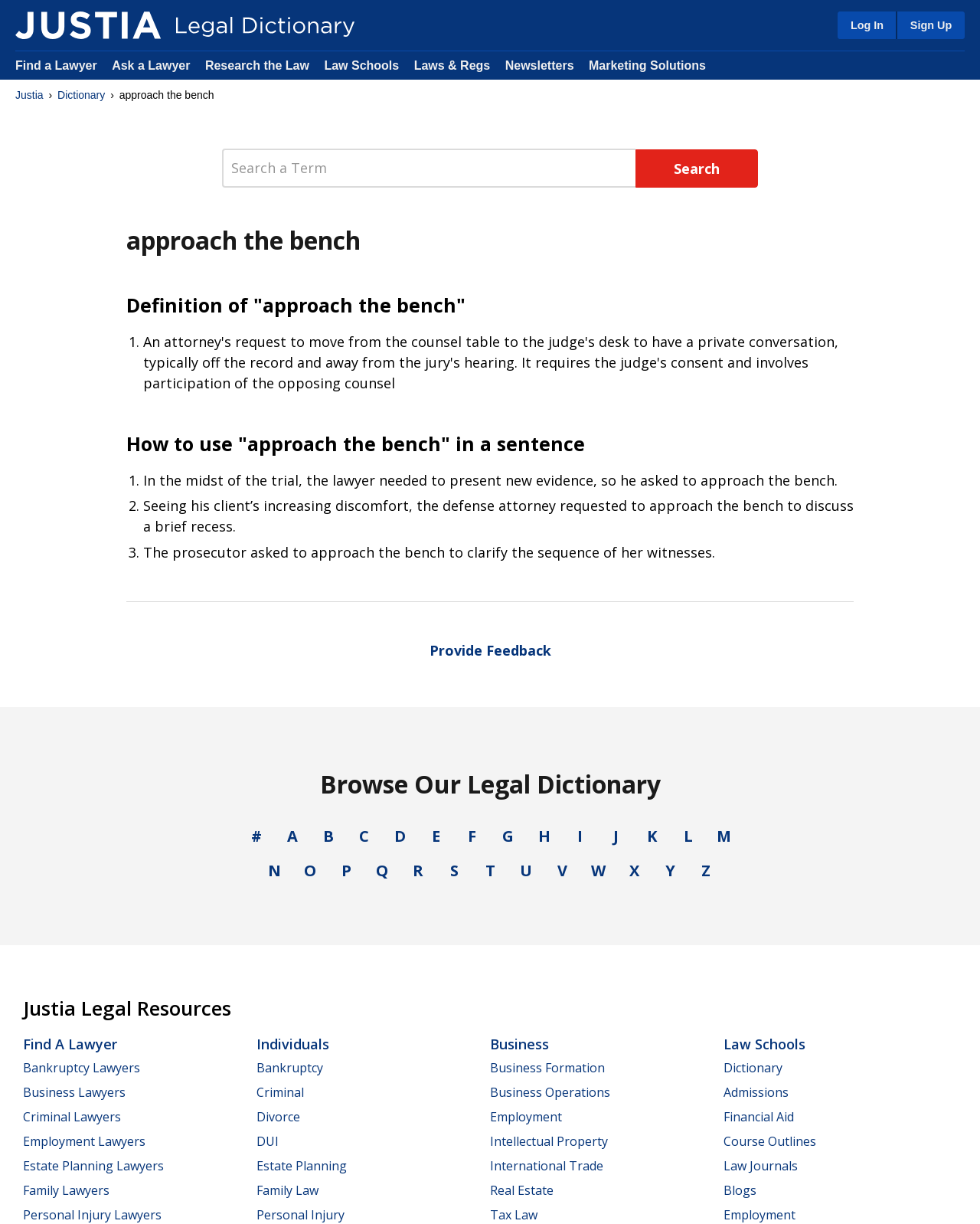Answer the question below with a single word or a brief phrase: 
What is the purpose of the search box on the webpage?

To search a term